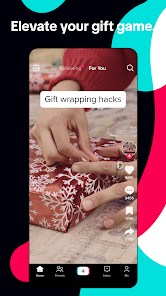What is the label on the search bar?
Provide a short answer using one word or a brief phrase based on the image.

For You